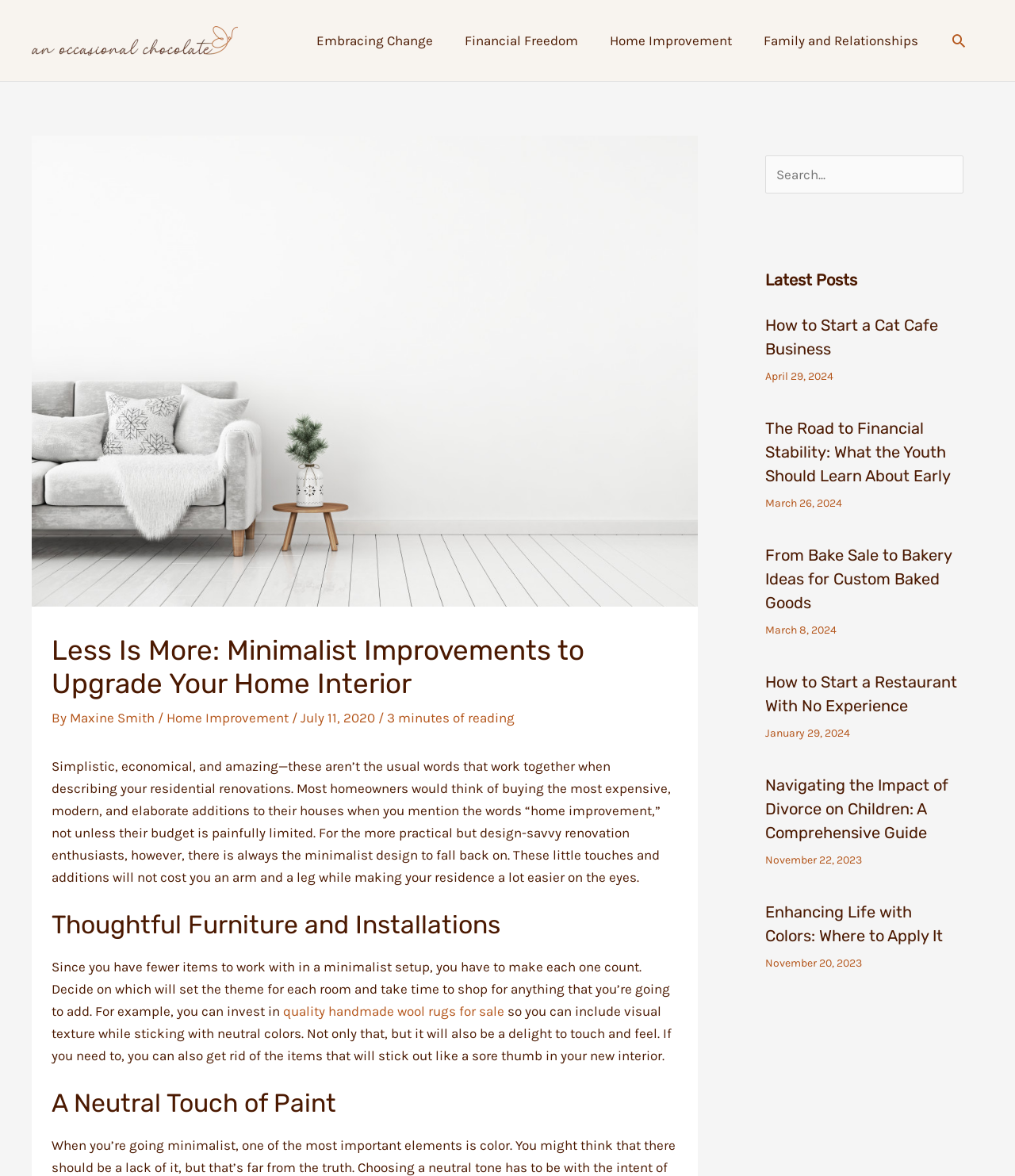Explain the webpage's layout and main content in detail.

This webpage is about minimalist home improvements on a budget. At the top left corner, there is a logo of "An Occasional Chocolate" with a link to the website. Next to it, there is a navigation menu with links to different categories such as "Embracing Change", "Financial Freedom", "Home Improvement", and "Family and Relationships". On the top right corner, there is a search icon link.

Below the navigation menu, there is a header section with a heading "Less Is More: Minimalist Improvements to Upgrade Your Home Interior" and information about the author, "Maxine Smith", and the date of publication, "July 11, 2020". The article starts with a brief introduction to minimalist design, explaining that it is a cost-effective way to improve one's home.

The article is divided into sections, each with a heading. The first section is about "Thoughtful Furniture and Installations", which discusses the importance of choosing each piece of furniture carefully to create a cohesive look. The second section is about "A Neutral Touch of Paint", which explains the benefits of using neutral colors in home decor.

On the right side of the webpage, there is a complementary section with a search bar and a list of latest posts, including "How to Start a Cat Cafe Business", "The Road to Financial Stability: What the Youth Should Learn About Early", and several others. Each post has a heading, a link, and a date of publication.